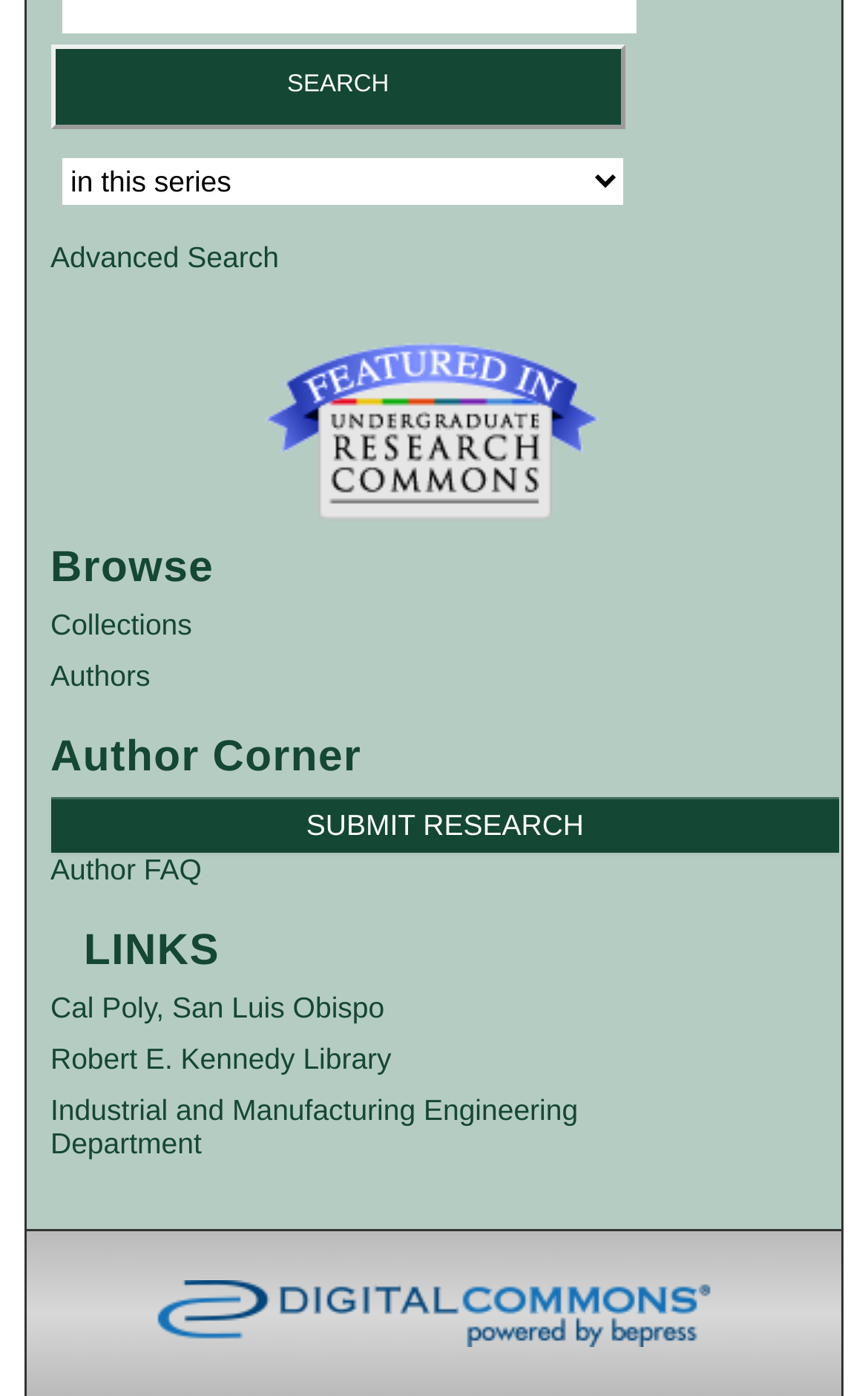Specify the bounding box coordinates (top-left x, top-left y, bottom-right x, bottom-right y) of the UI element in the screenshot that matches this description: Undergraduate Research Commons

[0.244, 0.23, 0.756, 0.389]